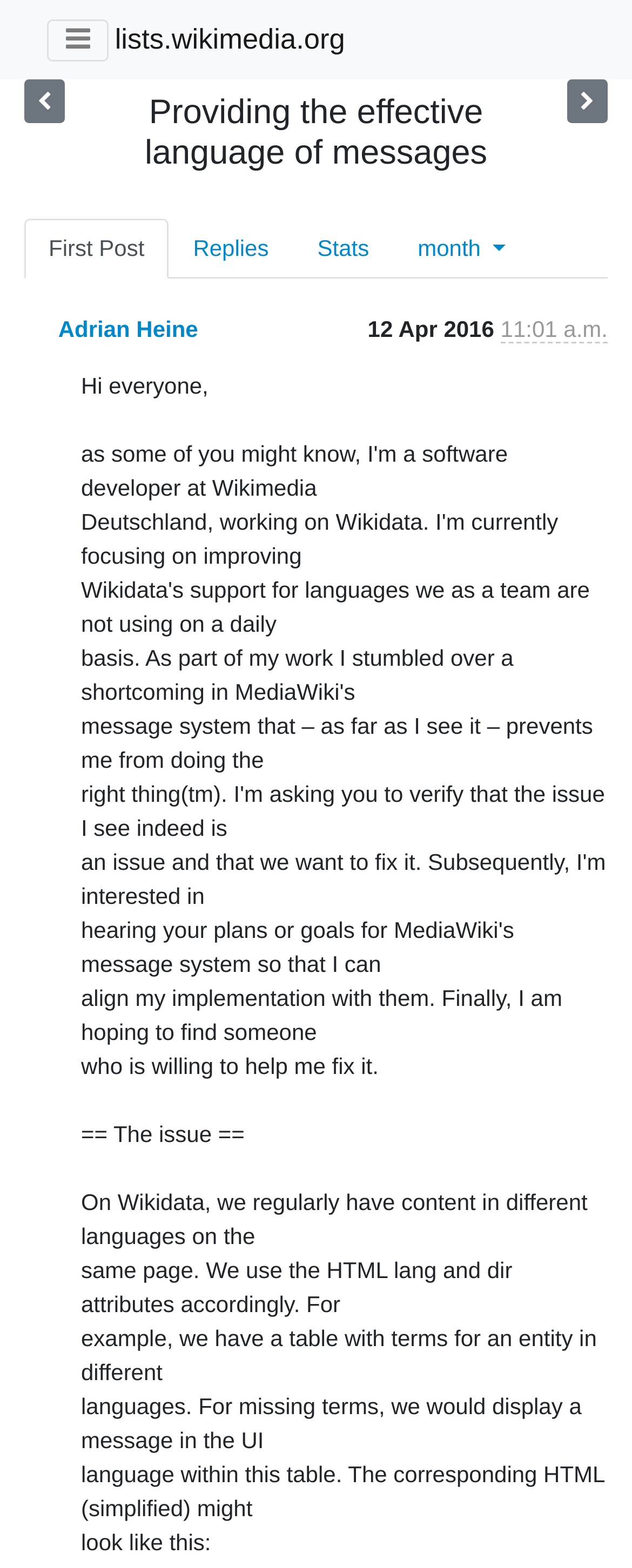Indicate the bounding box coordinates of the element that needs to be clicked to satisfy the following instruction: "Check the sender's time". The coordinates should be four float numbers between 0 and 1, i.e., [left, top, right, bottom].

[0.792, 0.202, 0.962, 0.219]